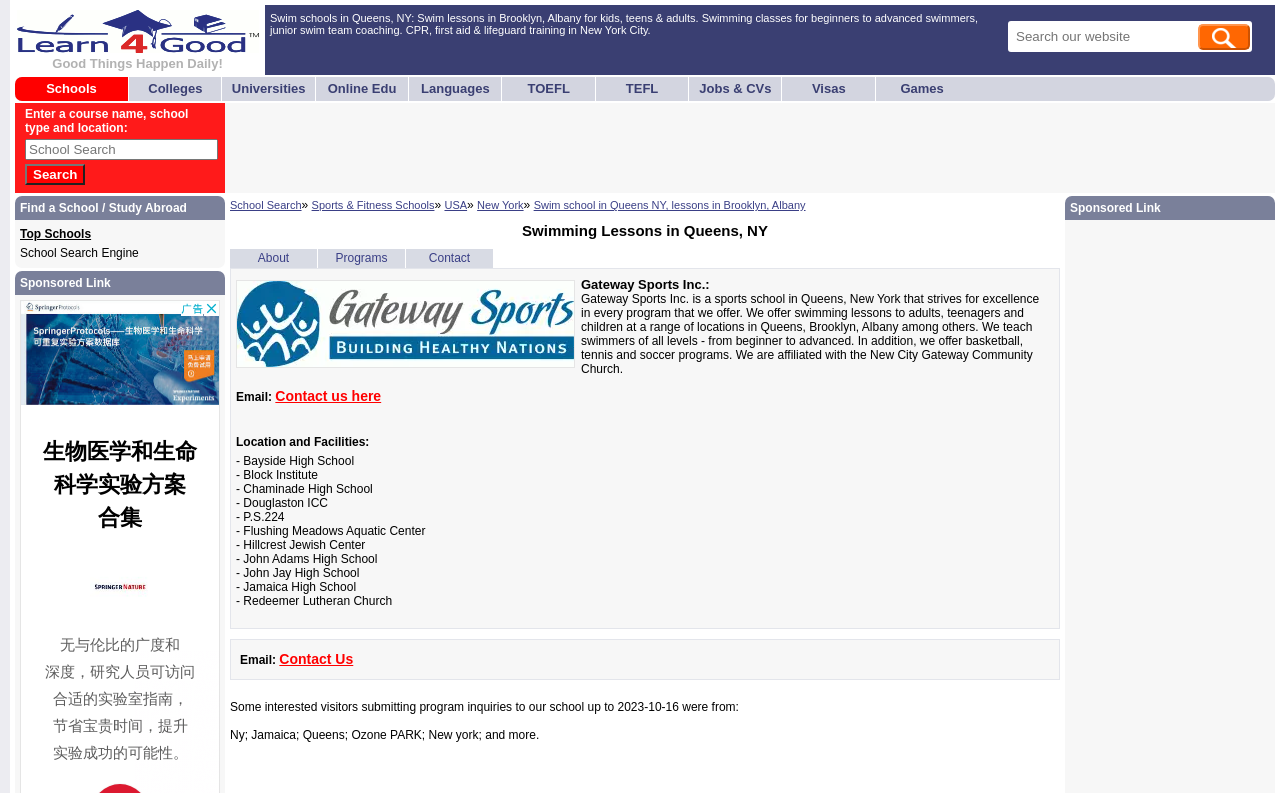Please locate the bounding box coordinates of the element's region that needs to be clicked to follow the instruction: "Click on Schools". The bounding box coordinates should be provided as four float numbers between 0 and 1, i.e., [left, top, right, bottom].

[0.036, 0.102, 0.076, 0.121]